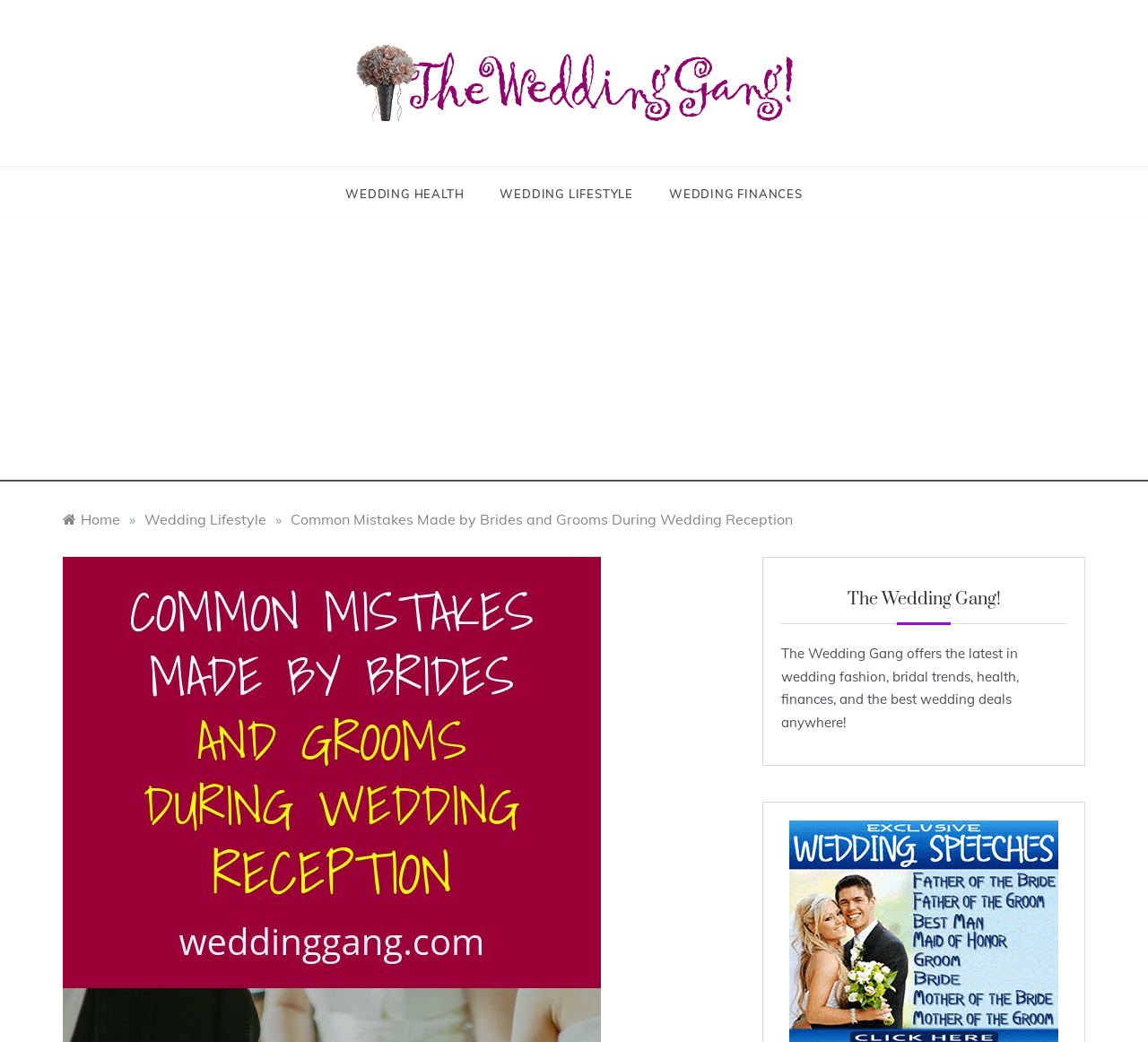Could you indicate the bounding box coordinates of the region to click in order to complete this instruction: "Go to Home page".

[0.055, 0.49, 0.105, 0.507]